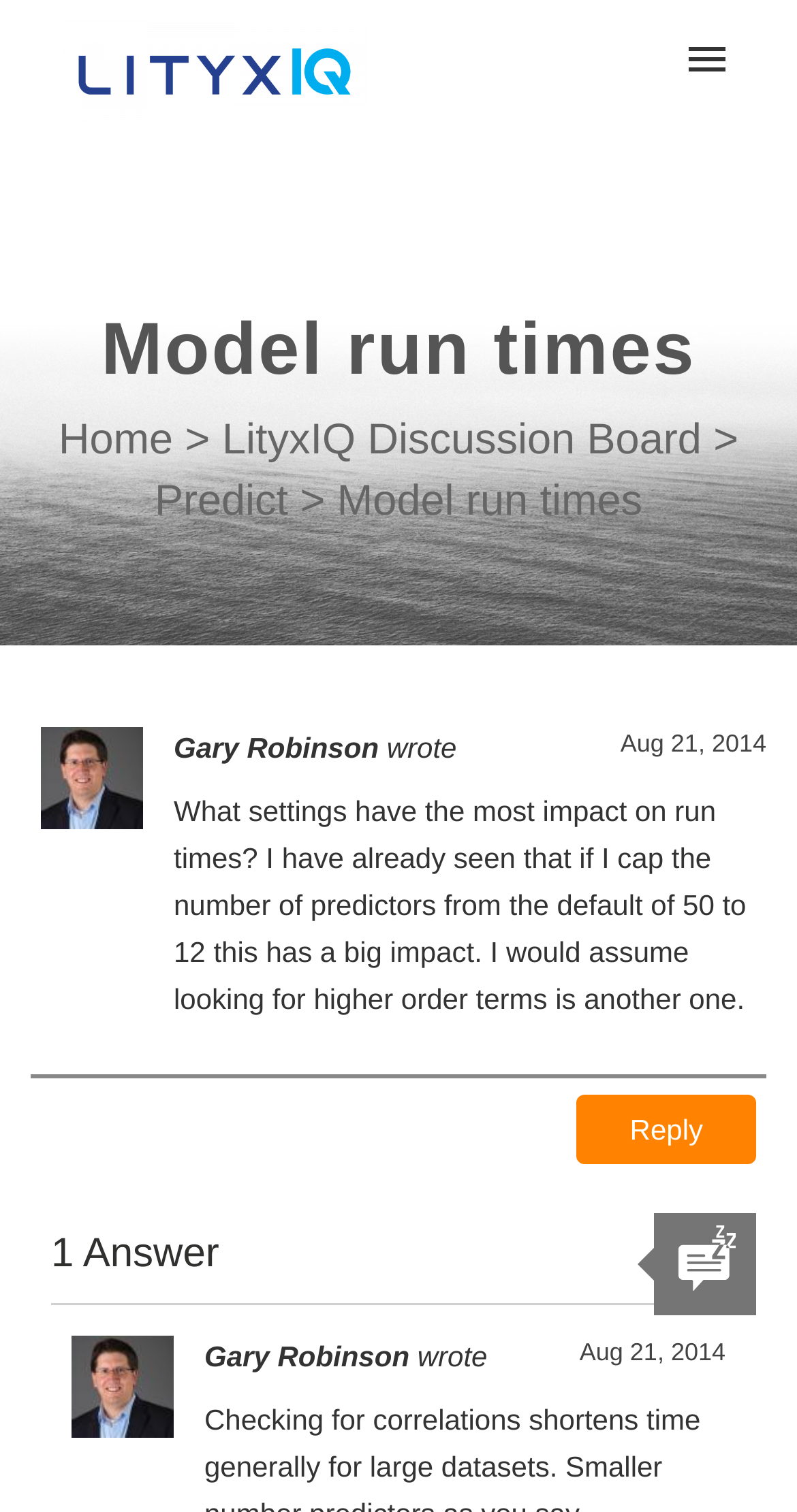Please determine the bounding box coordinates of the section I need to click to accomplish this instruction: "Login to the system".

[0.0, 0.204, 1.0, 0.258]